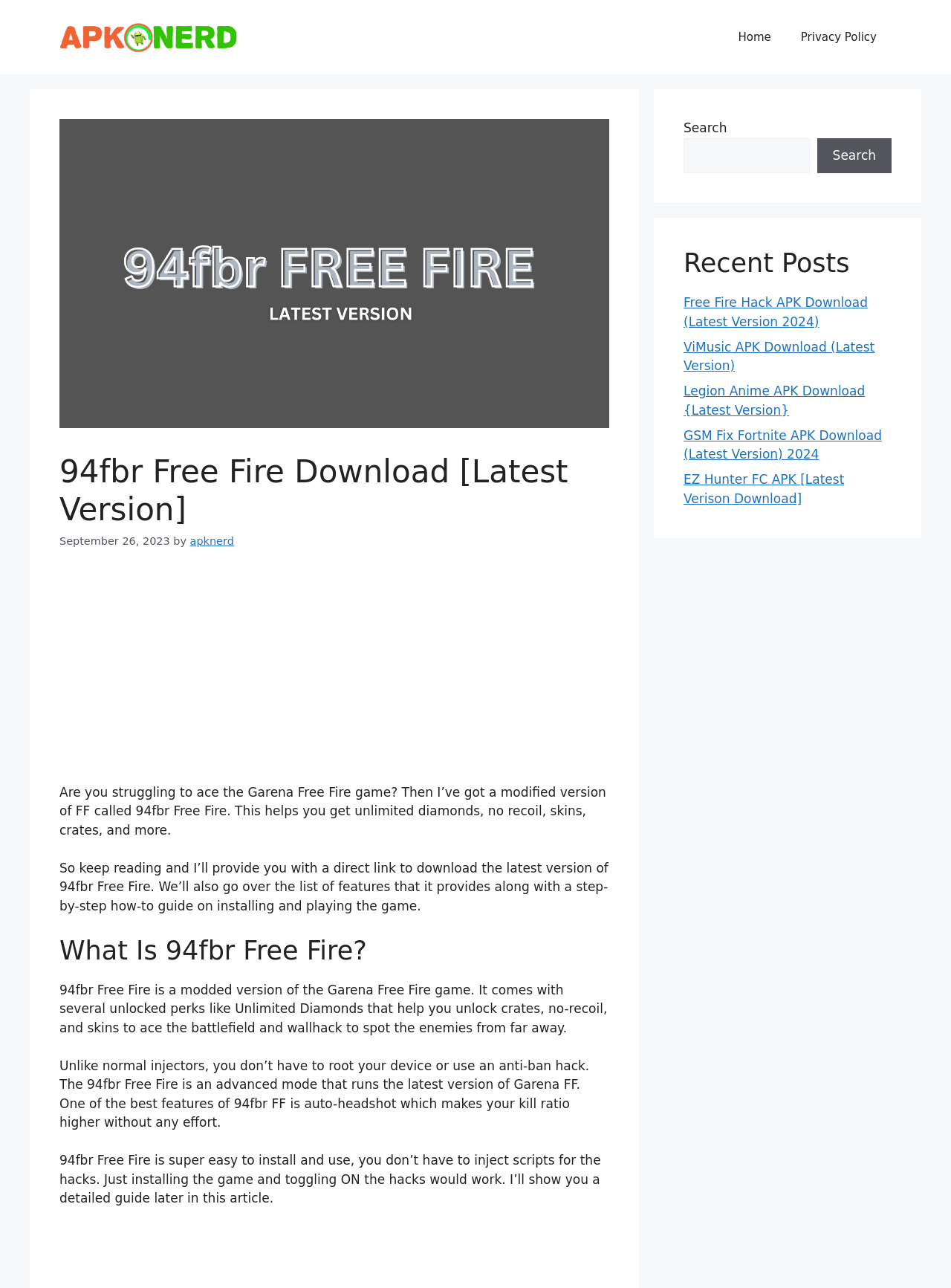Find and provide the bounding box coordinates for the UI element described here: "Privacy Policy". The coordinates should be given as four float numbers between 0 and 1: [left, top, right, bottom].

[0.826, 0.012, 0.938, 0.046]